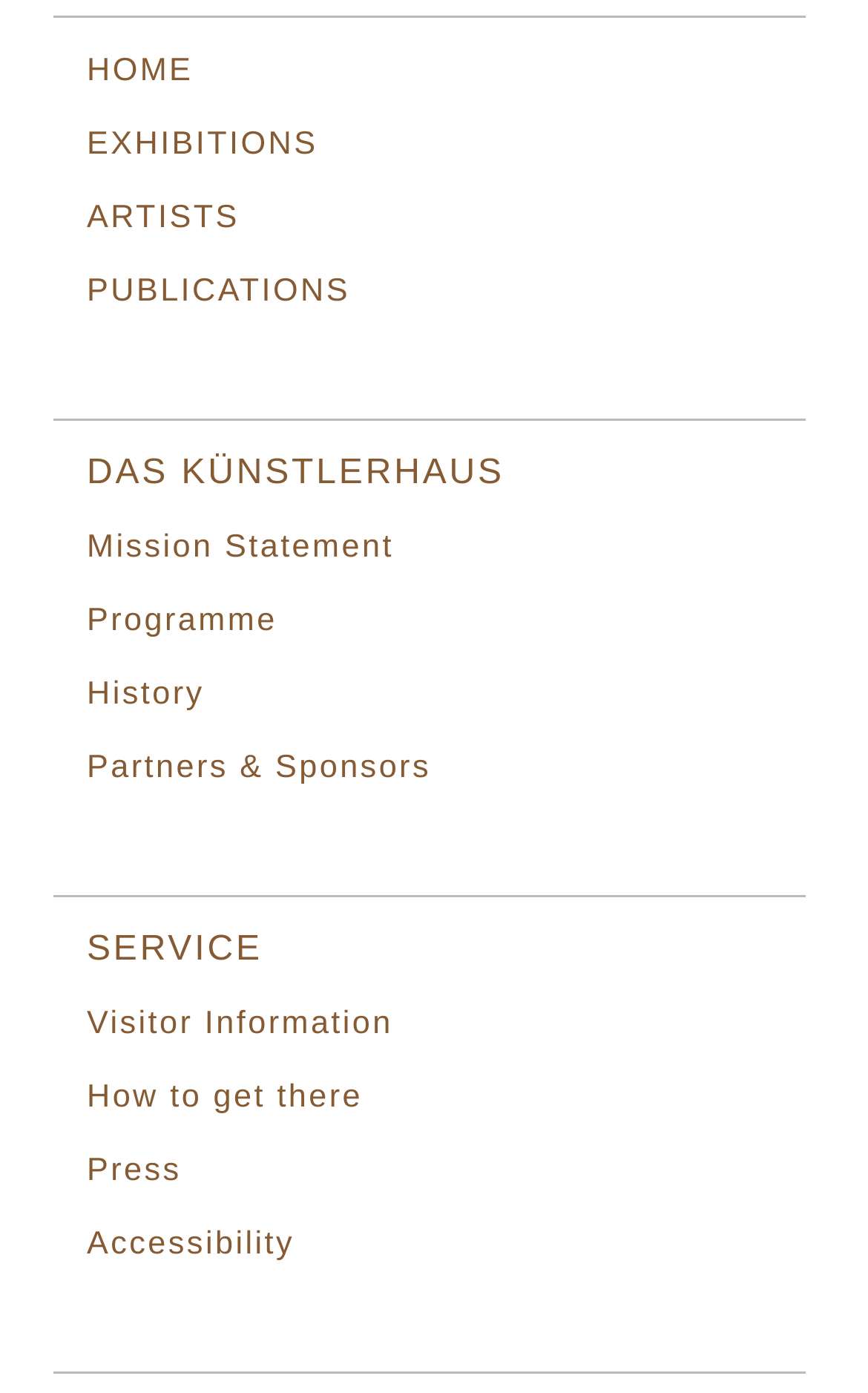Look at the image and answer the question in detail:
How many links are there in the 'SERVICE' section?

I looked at the 'SERVICE' section and found that it contains four links, which are 'Visitor Information', 'How to get there', 'Press', and 'Accessibility'.